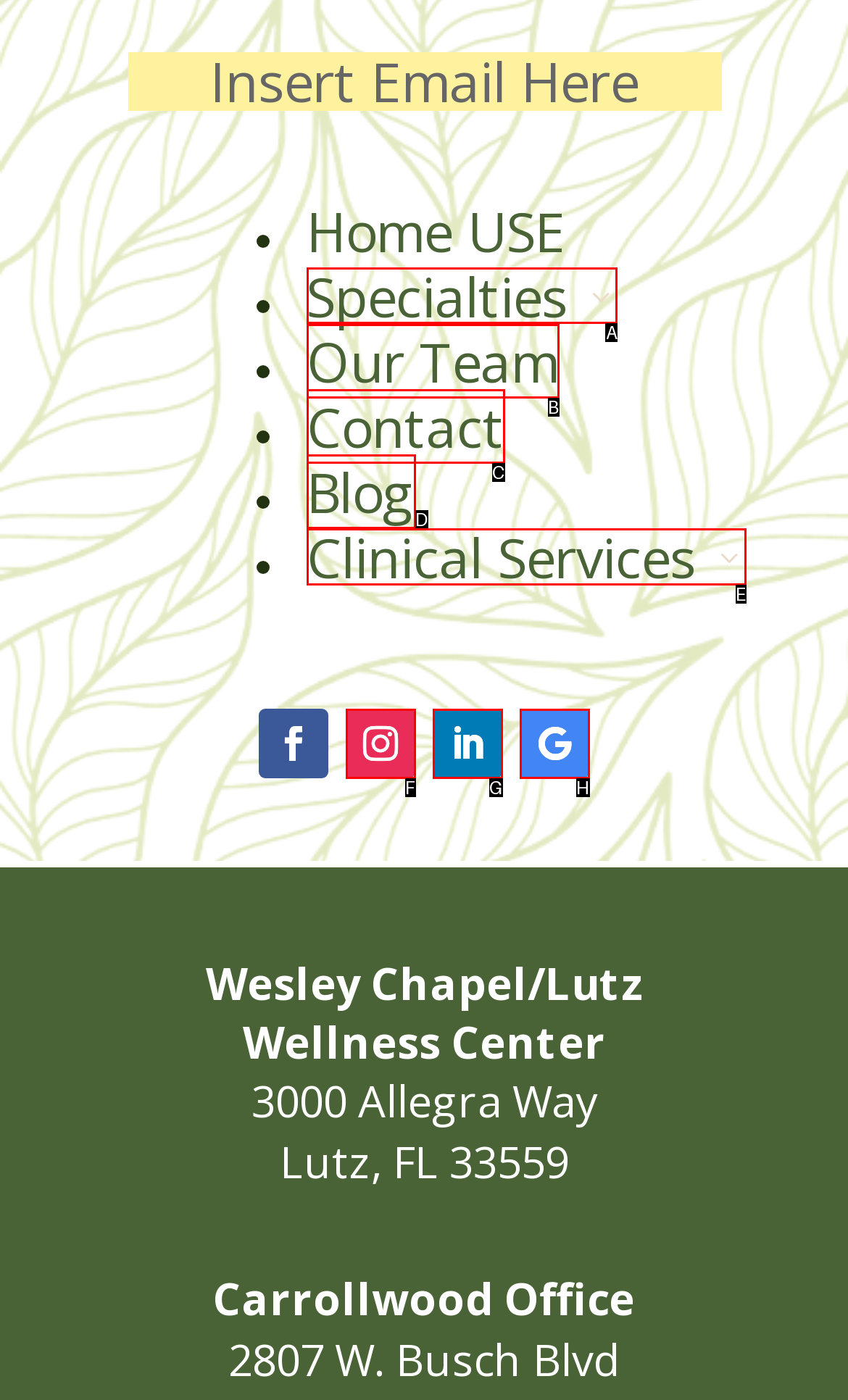Identify the correct lettered option to click in order to perform this task: Visit Specialties 3. Respond with the letter.

A